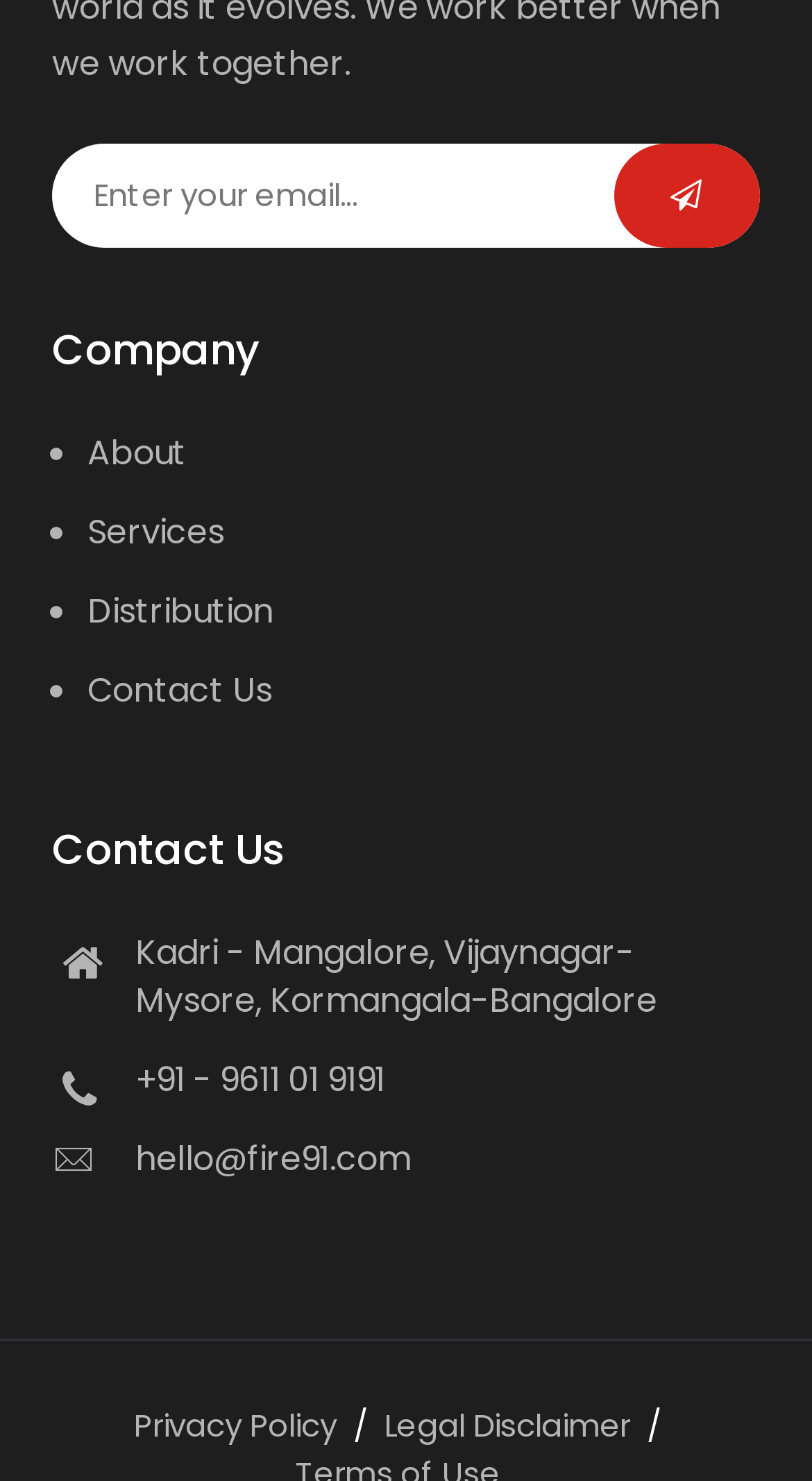What is the email address to contact?
Could you answer the question with a detailed and thorough explanation?

I found the email address by looking at the link element that contains the email address, which is 'hello@fire91.com'.